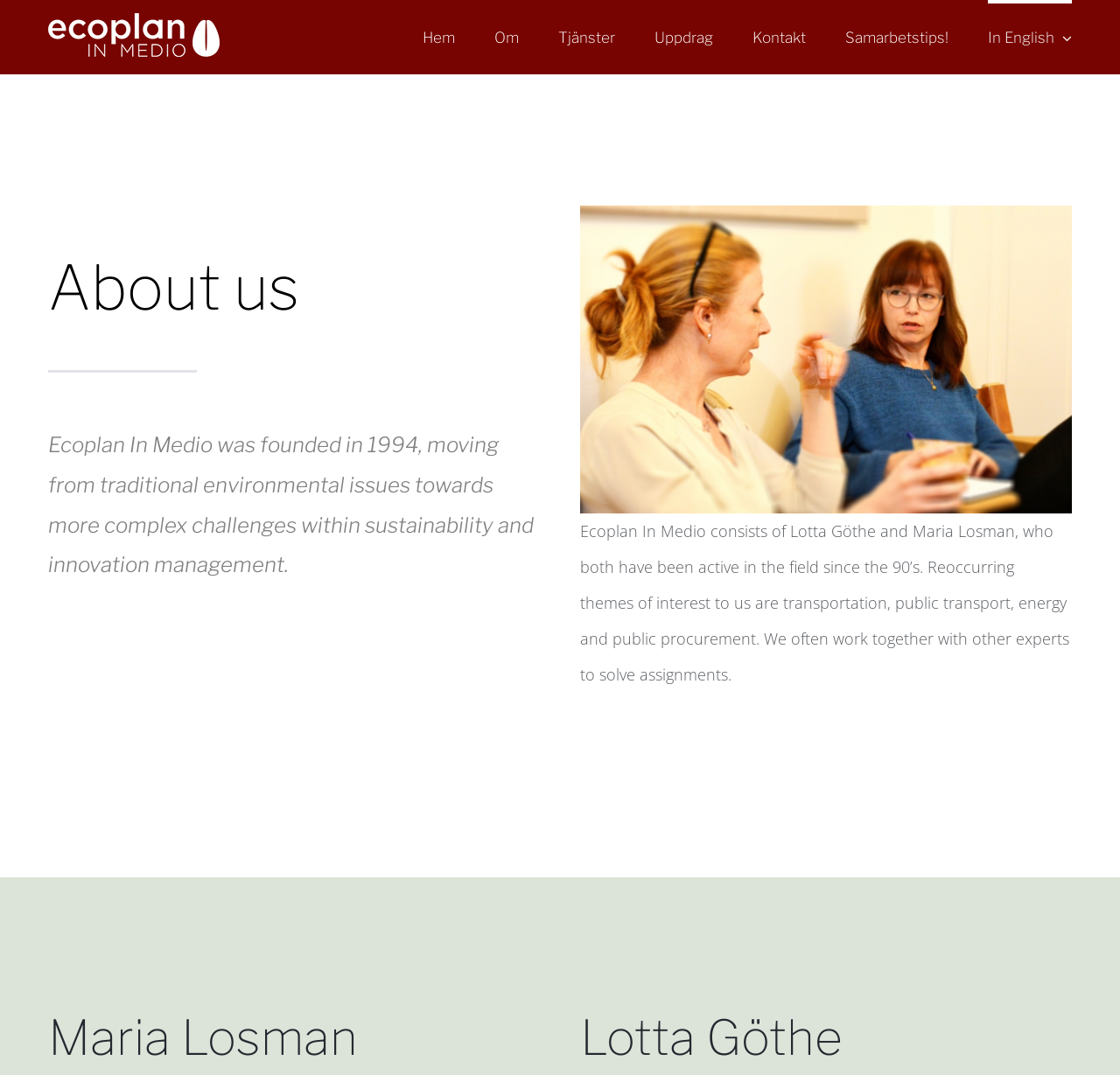Please specify the coordinates of the bounding box for the element that should be clicked to carry out this instruction: "Go to the home page". The coordinates must be four float numbers between 0 and 1, formatted as [left, top, right, bottom].

[0.377, 0.0, 0.406, 0.068]